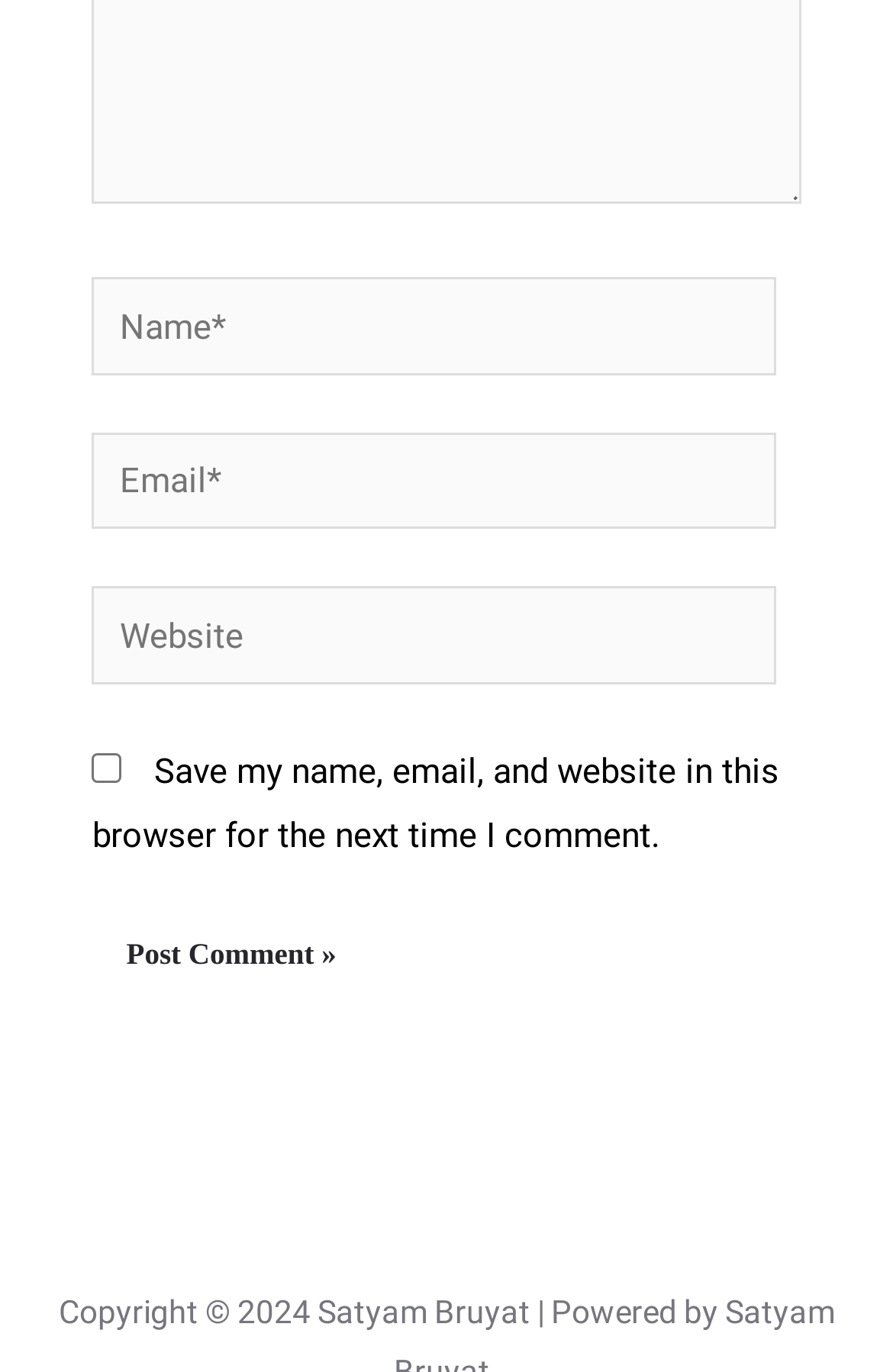Provide a one-word or short-phrase answer to the question:
Is the 'Website' text box required?

No